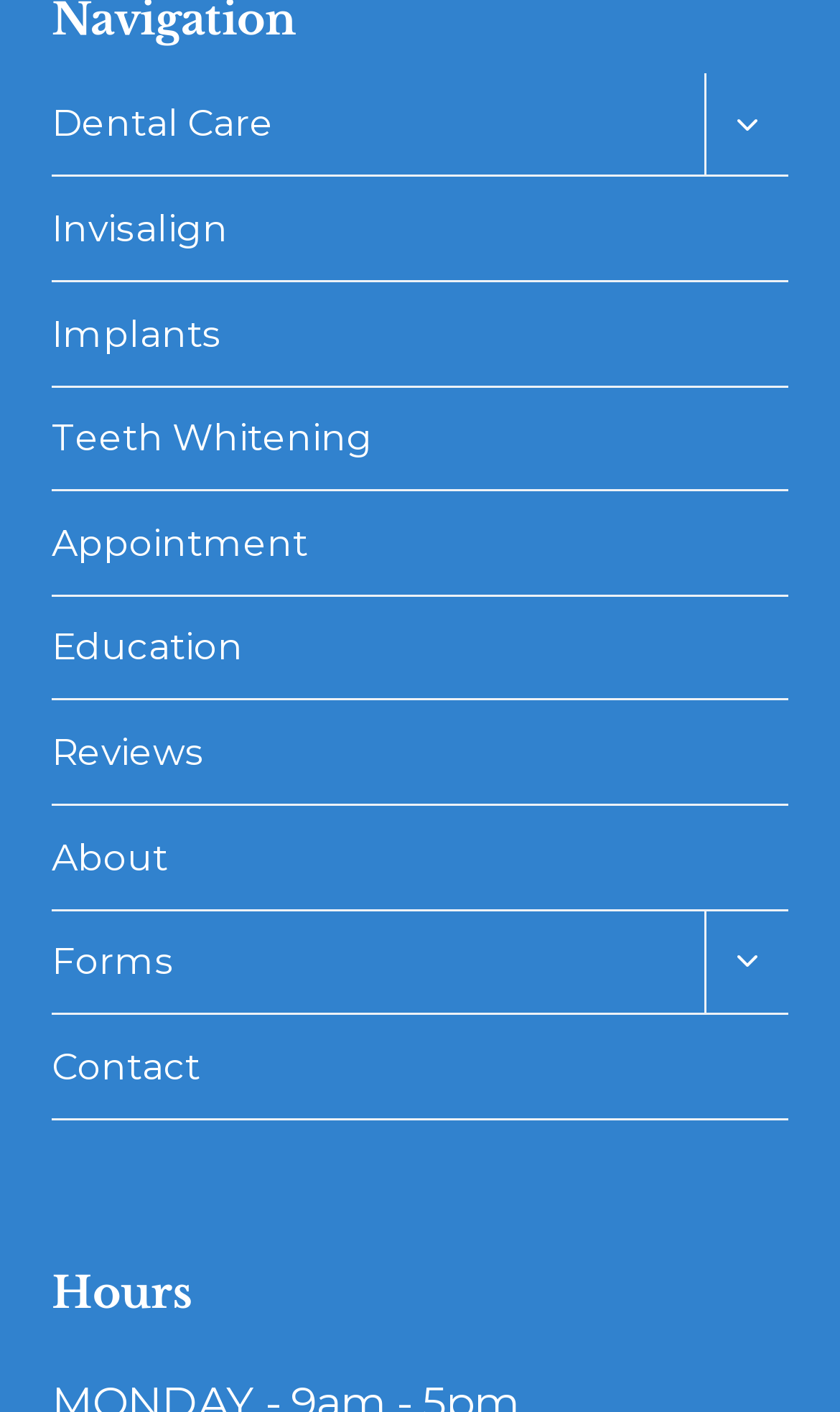Please identify the bounding box coordinates of the element's region that I should click in order to complete the following instruction: "Contact us". The bounding box coordinates consist of four float numbers between 0 and 1, i.e., [left, top, right, bottom].

[0.062, 0.719, 0.938, 0.793]